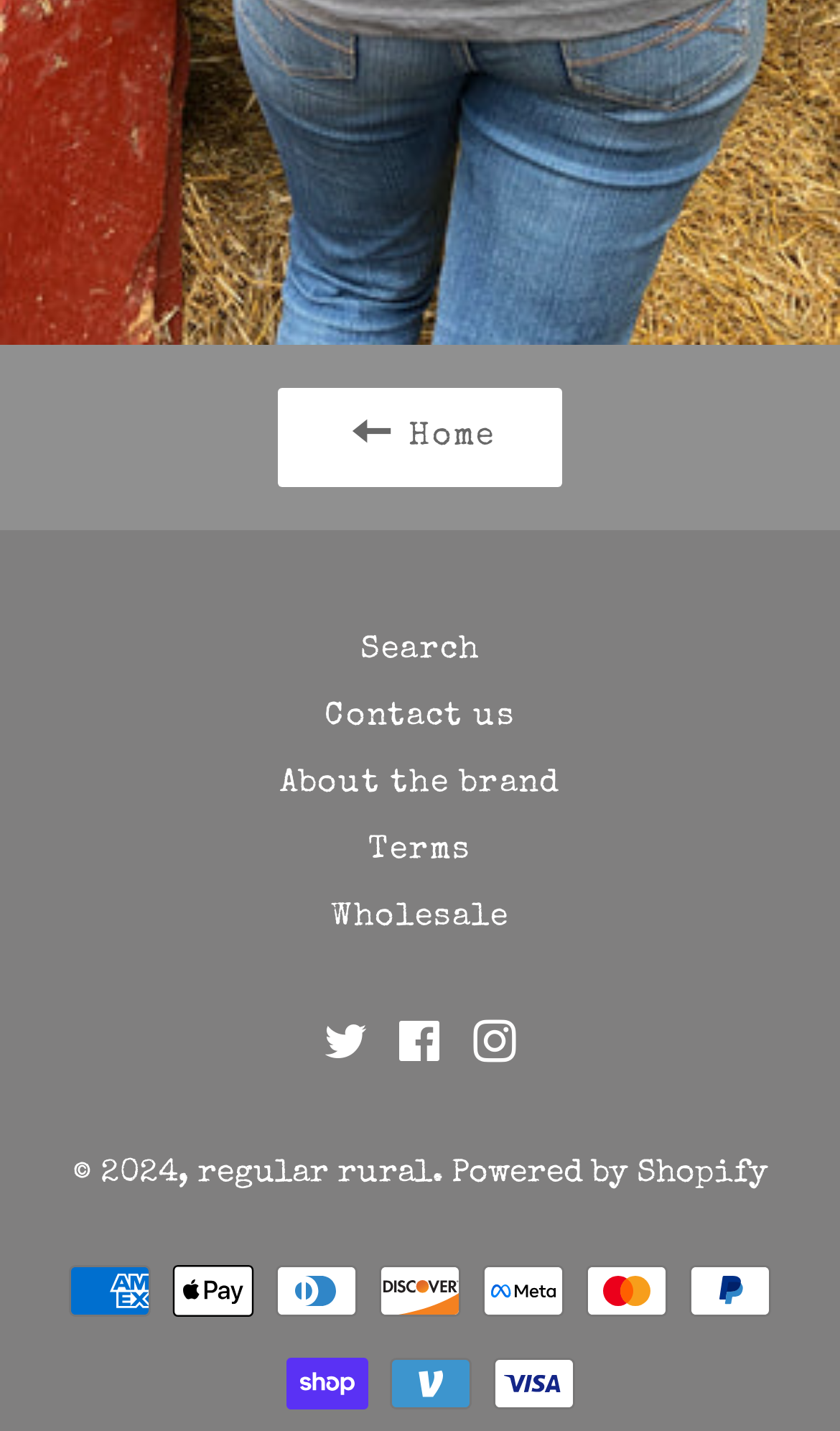What is the brand name? Based on the image, give a response in one word or a short phrase.

regular rural